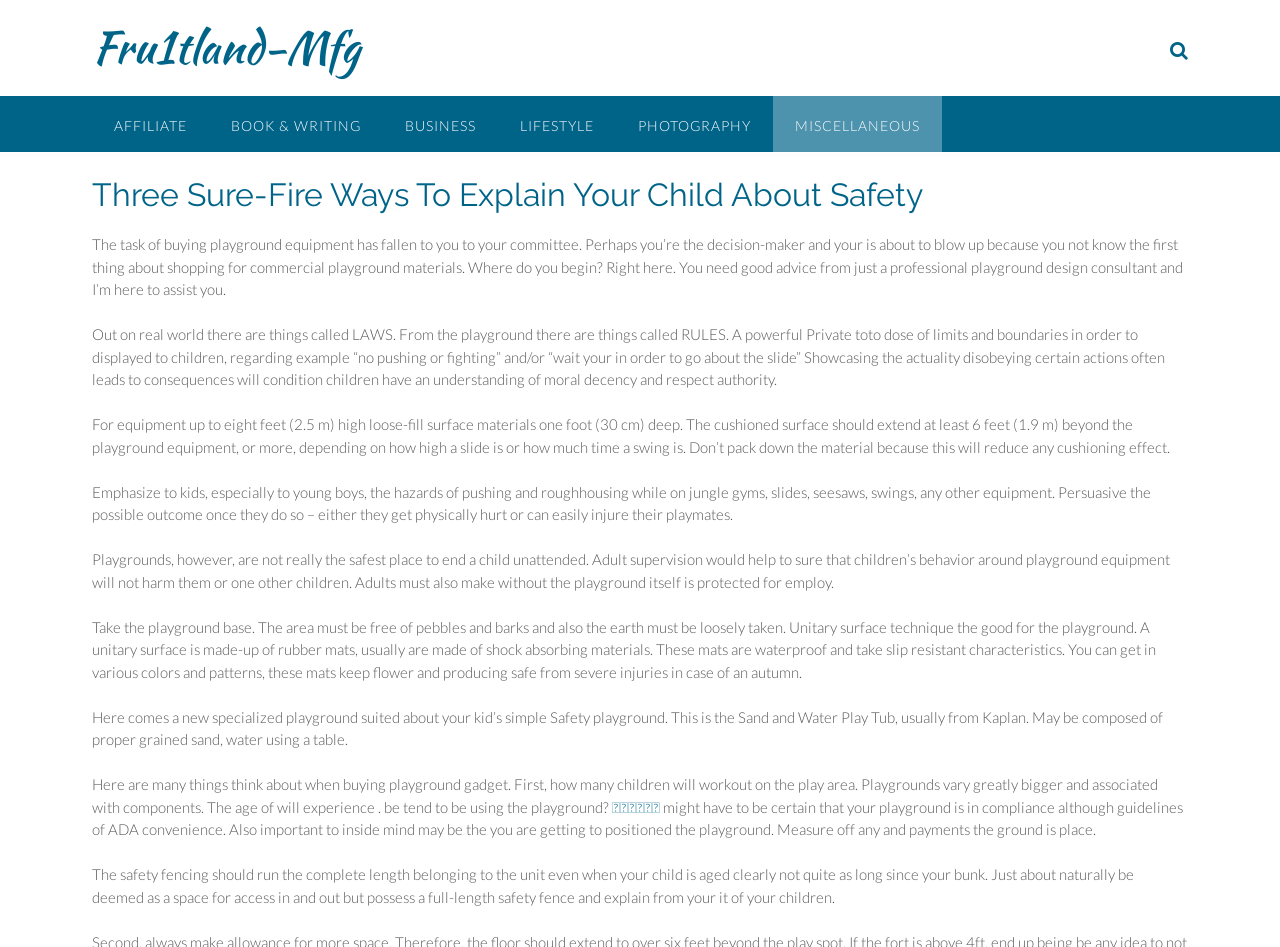What is the importance of adult supervision in a playground?
Look at the image and answer with only one word or phrase.

To ensure safety